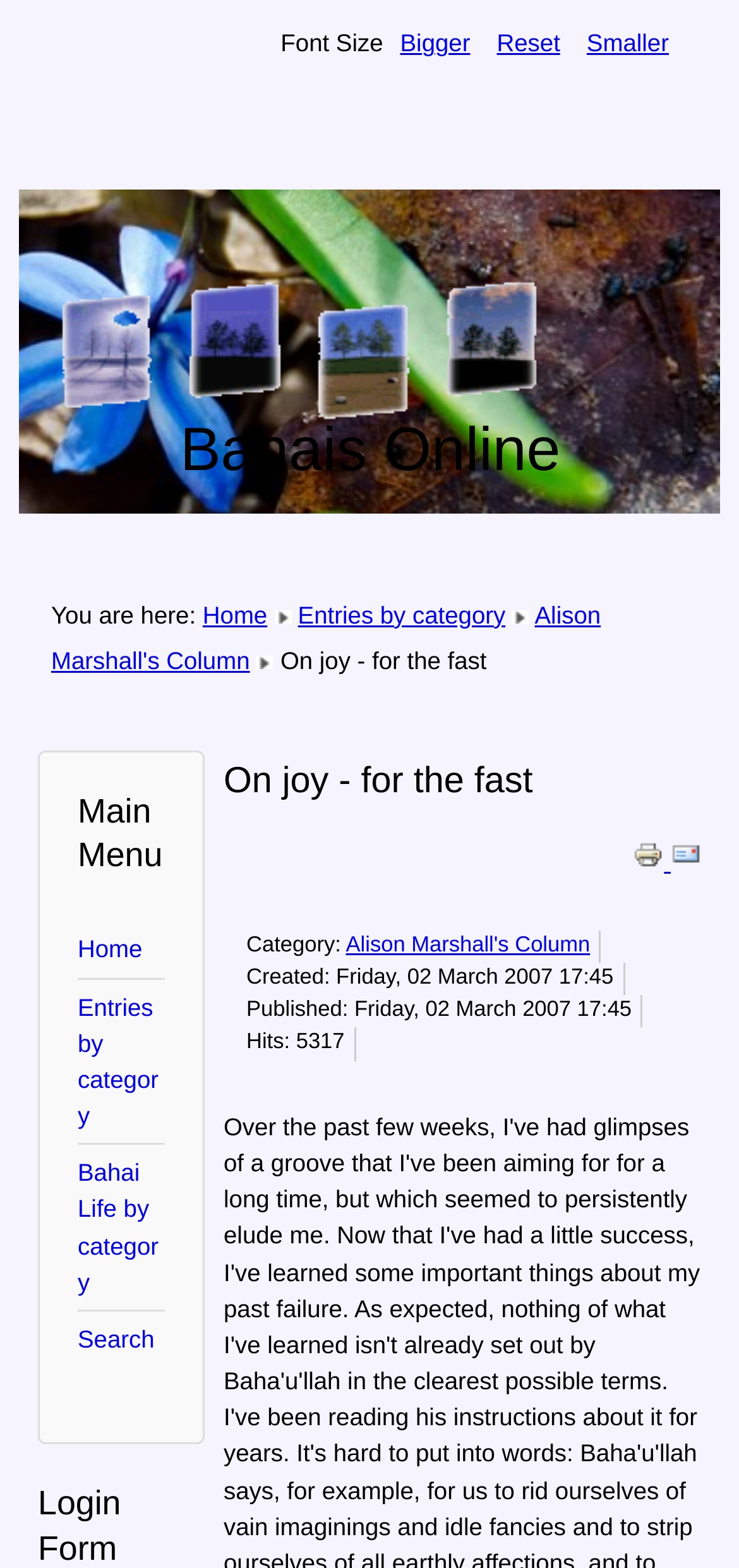What is the creation date of the current article?
From the details in the image, answer the question comprehensively.

I found the creation date by looking at the DescriptionListDetail element, which contains a StaticText element with the label 'Created:' and the value 'Friday, 02 March 2007 17:45'.